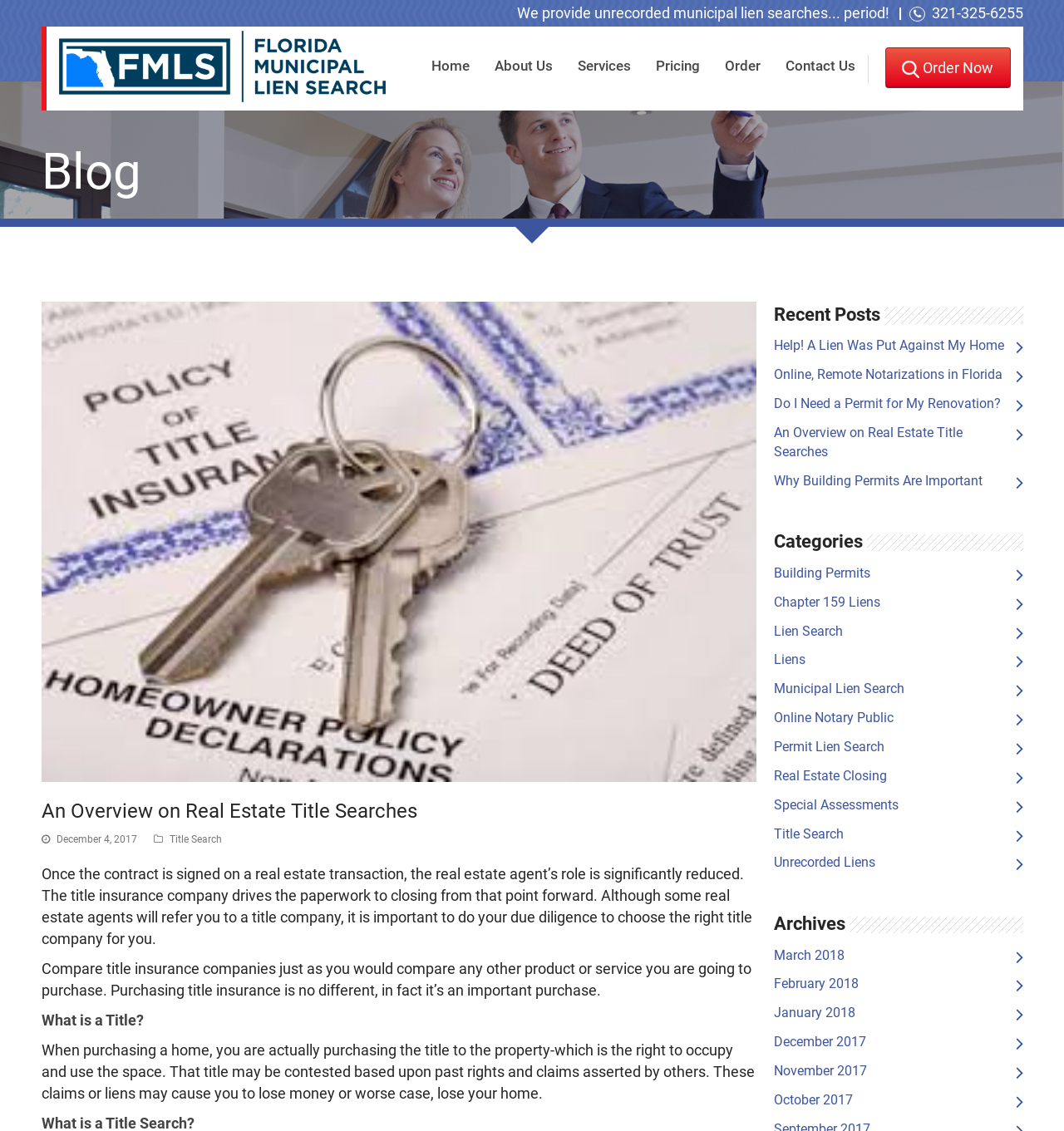Please specify the bounding box coordinates for the clickable region that will help you carry out the instruction: "Learn more about 'Title Search'".

[0.159, 0.737, 0.208, 0.747]